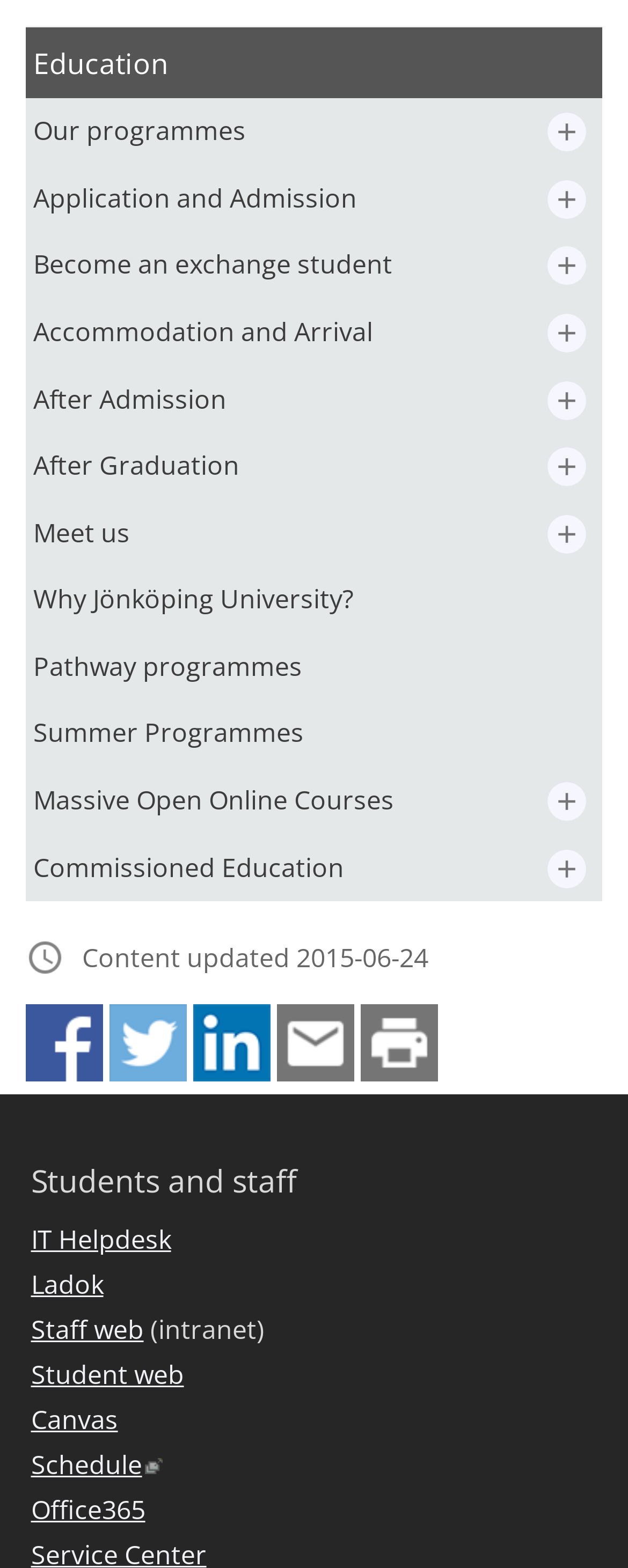Locate the bounding box coordinates of the clickable region to complete the following instruction: "Expand submenu to Our programmes."

[0.873, 0.072, 0.934, 0.097]